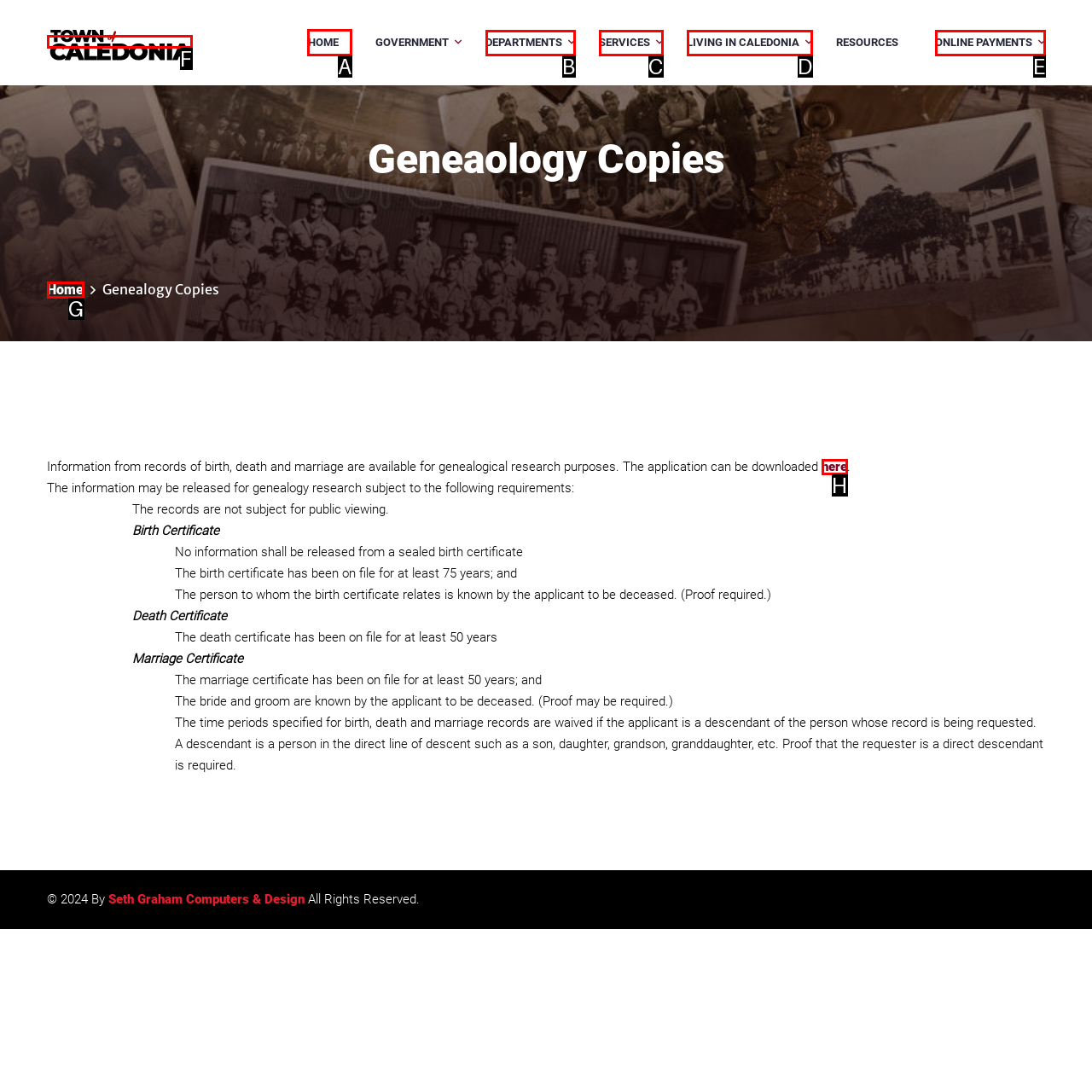Identify the correct UI element to click to follow this instruction: Click the HOME link
Respond with the letter of the appropriate choice from the displayed options.

A